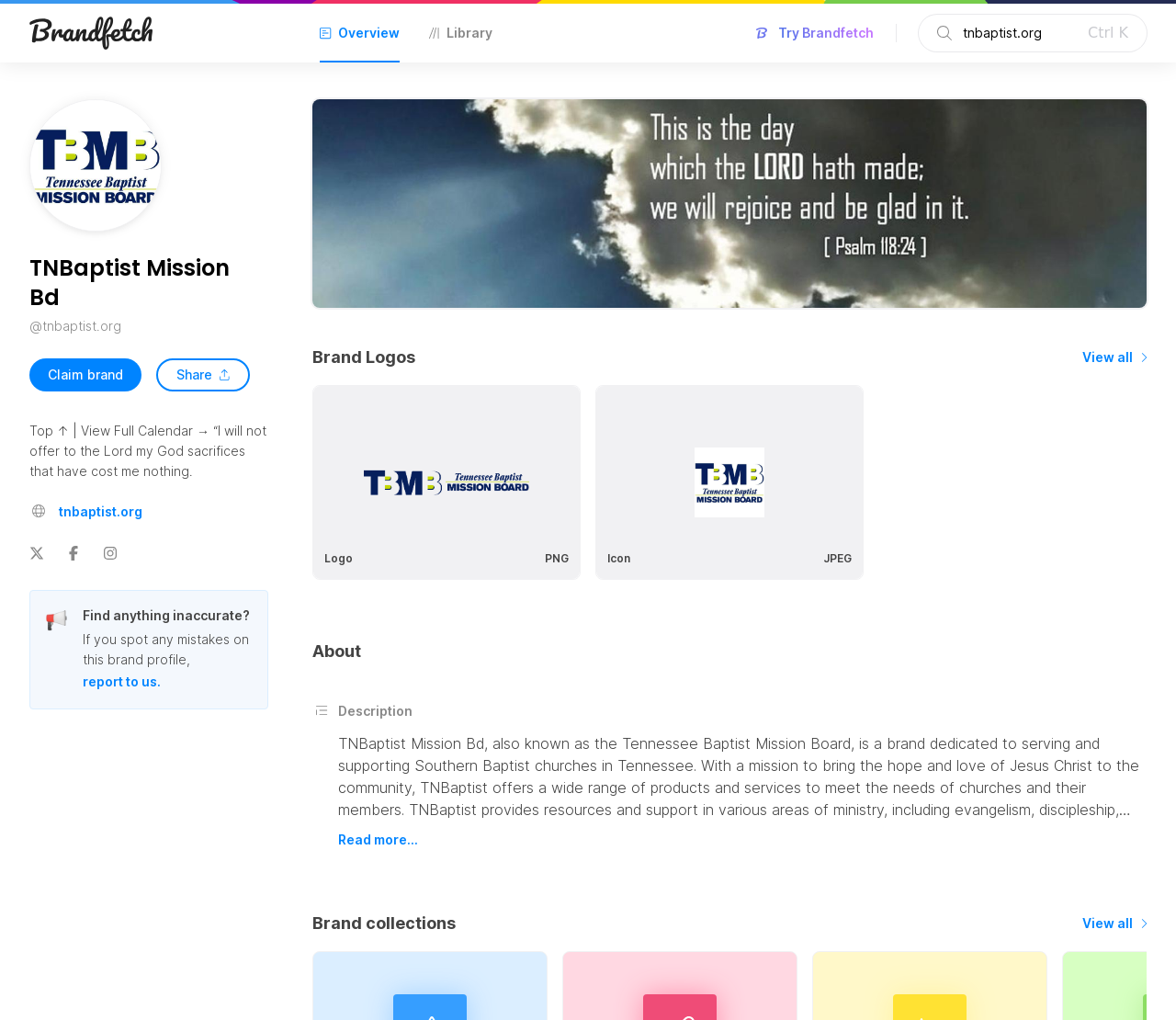Pinpoint the bounding box coordinates for the area that should be clicked to perform the following instruction: "Search for a brand".

[0.809, 0.02, 0.925, 0.045]